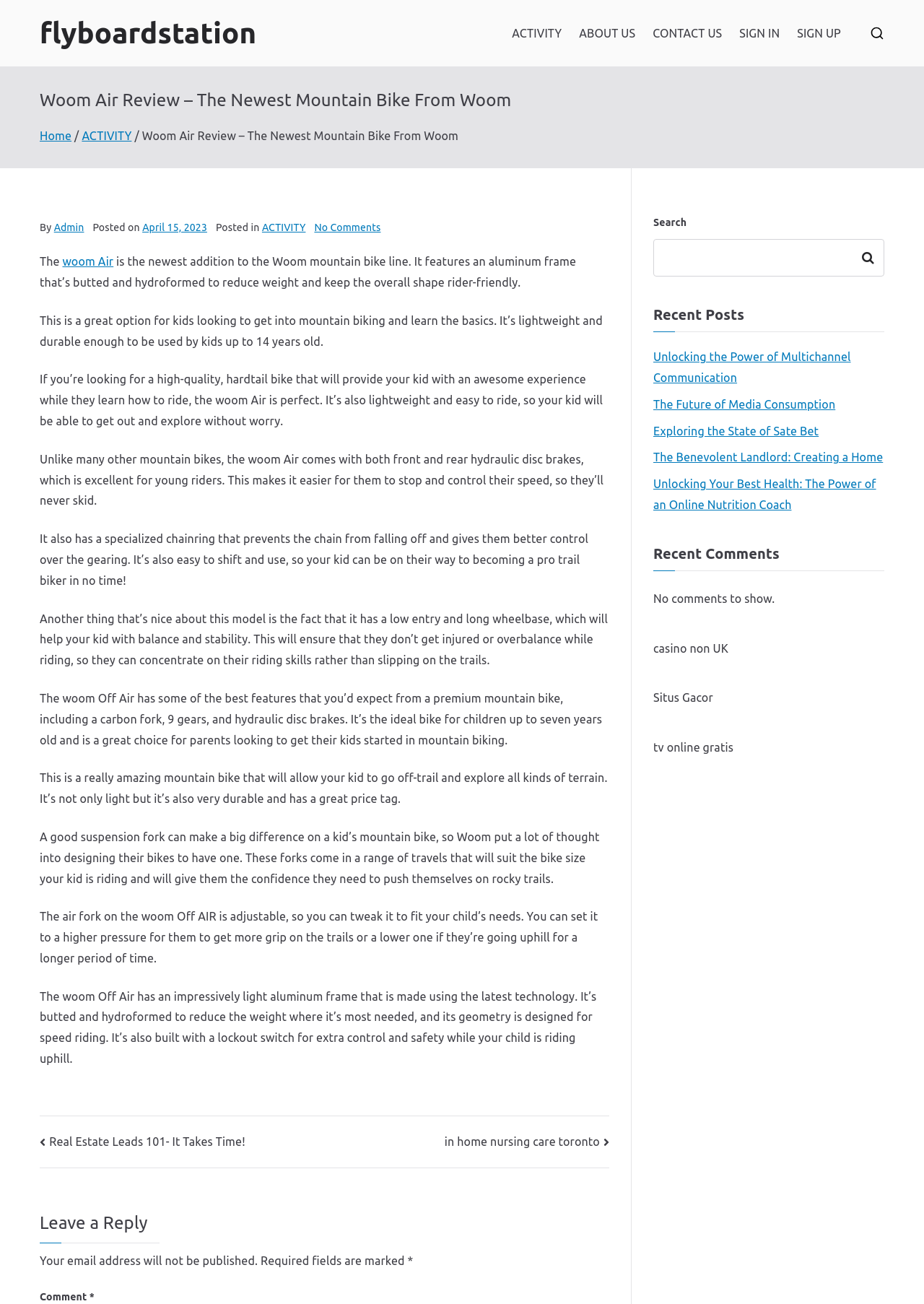Determine the bounding box coordinates for the UI element with the following description: "April 15, 2023April 15, 2023". The coordinates should be four float numbers between 0 and 1, represented as [left, top, right, bottom].

[0.154, 0.17, 0.224, 0.179]